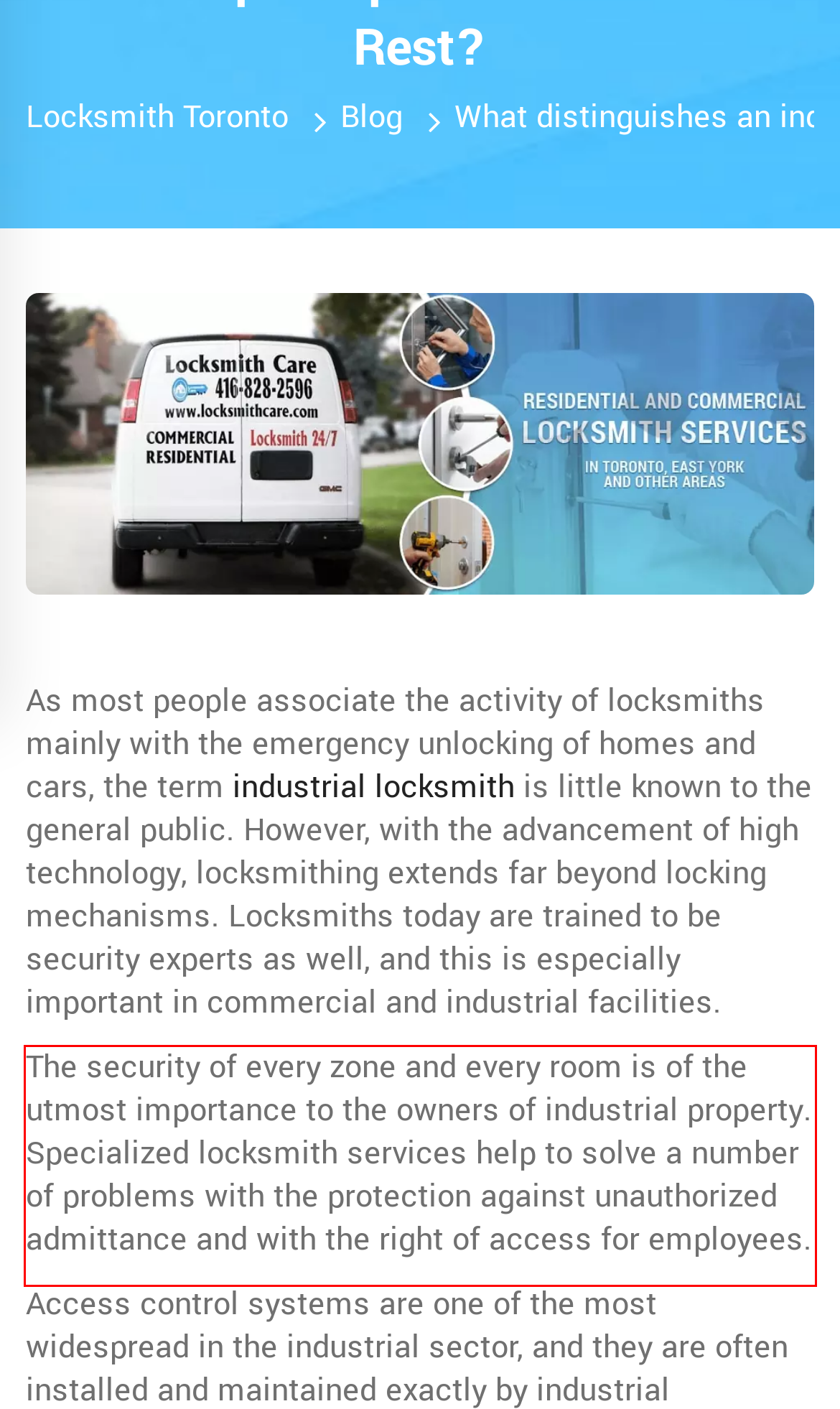The screenshot you have been given contains a UI element surrounded by a red rectangle. Use OCR to read and extract the text inside this red rectangle.

The security of every zone and every room is of the utmost importance to the owners of industrial property. Specialized locksmith services help to solve a number of problems with the protection against unauthorized admittance and with the right of access for employees.